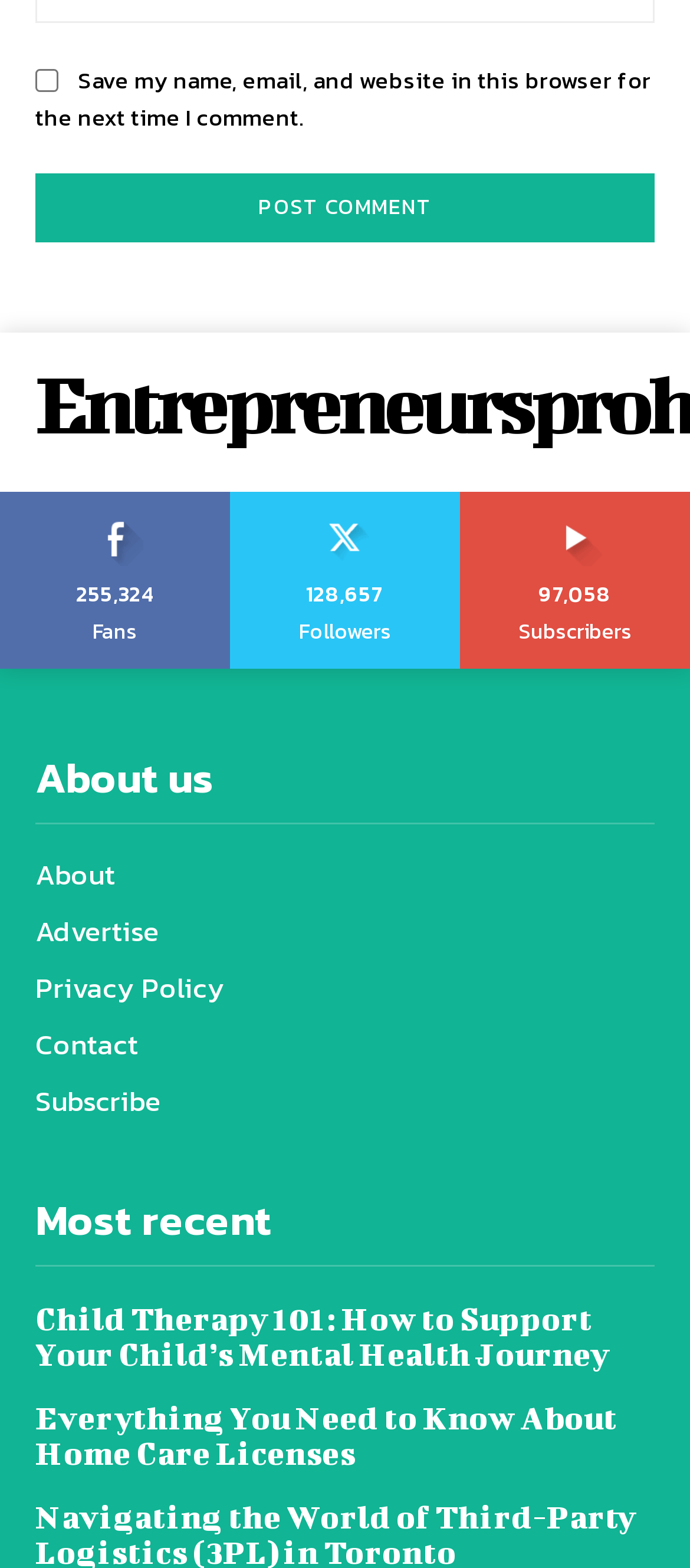Locate the bounding box coordinates of the clickable area needed to fulfill the instruction: "Subscribe to the channel".

[0.747, 0.312, 0.922, 0.33]